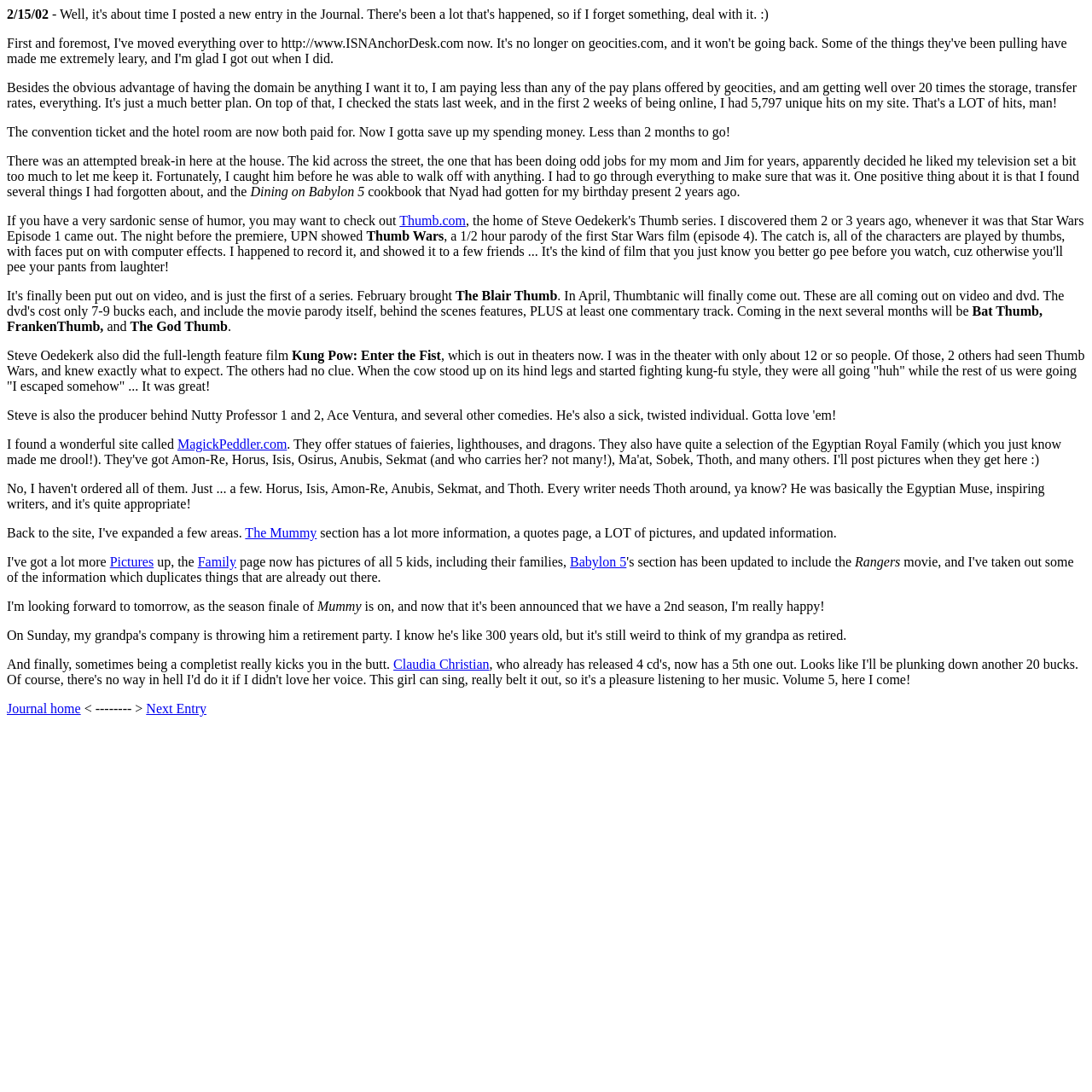What is the name of the cookbook mentioned?
Give a single word or phrase as your answer by examining the image.

Dining on Babylon 5